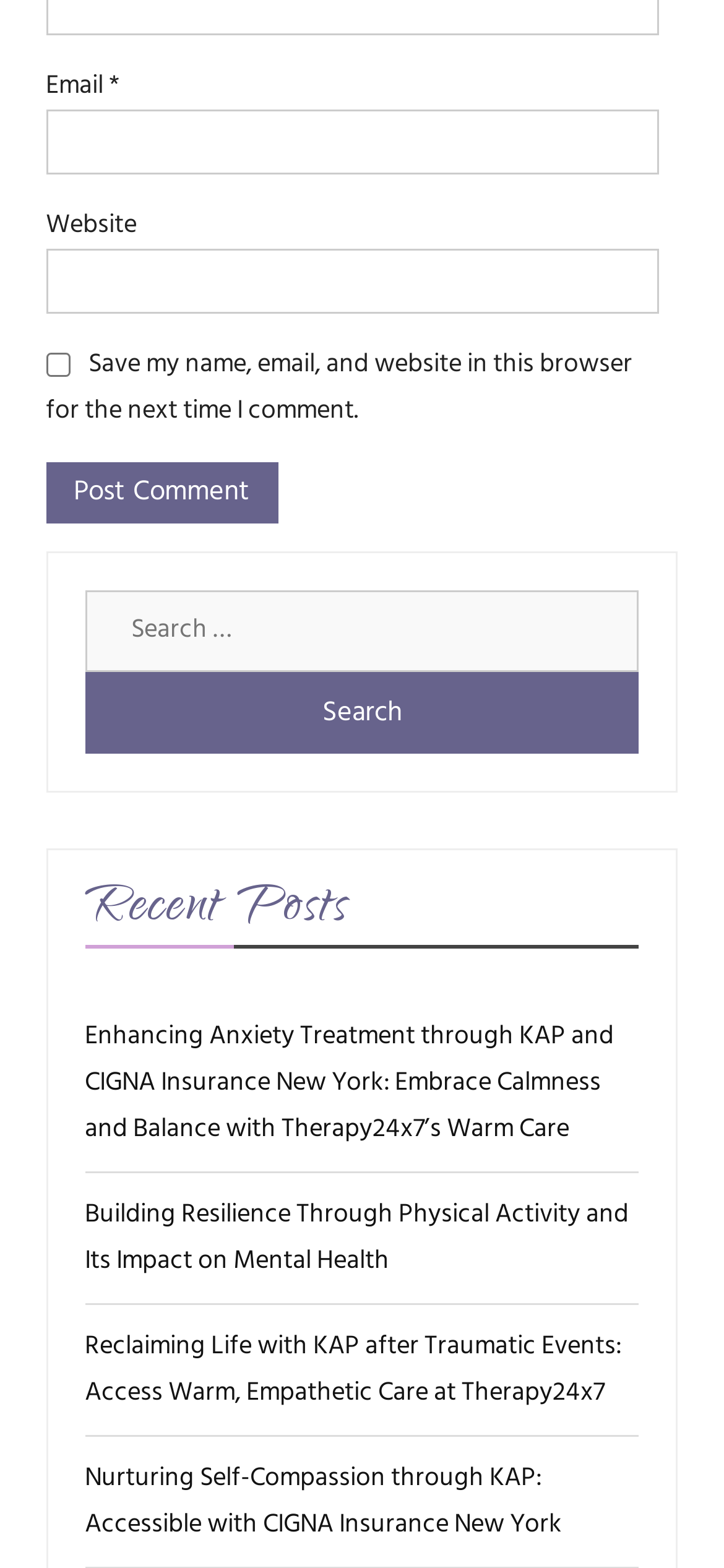What is the button next to 'Search for:'?
From the details in the image, answer the question comprehensively.

The 'Search for:' input field is accompanied by a button labeled 'Search', which suggests that the user can enter a search query and then click the button to initiate the search.